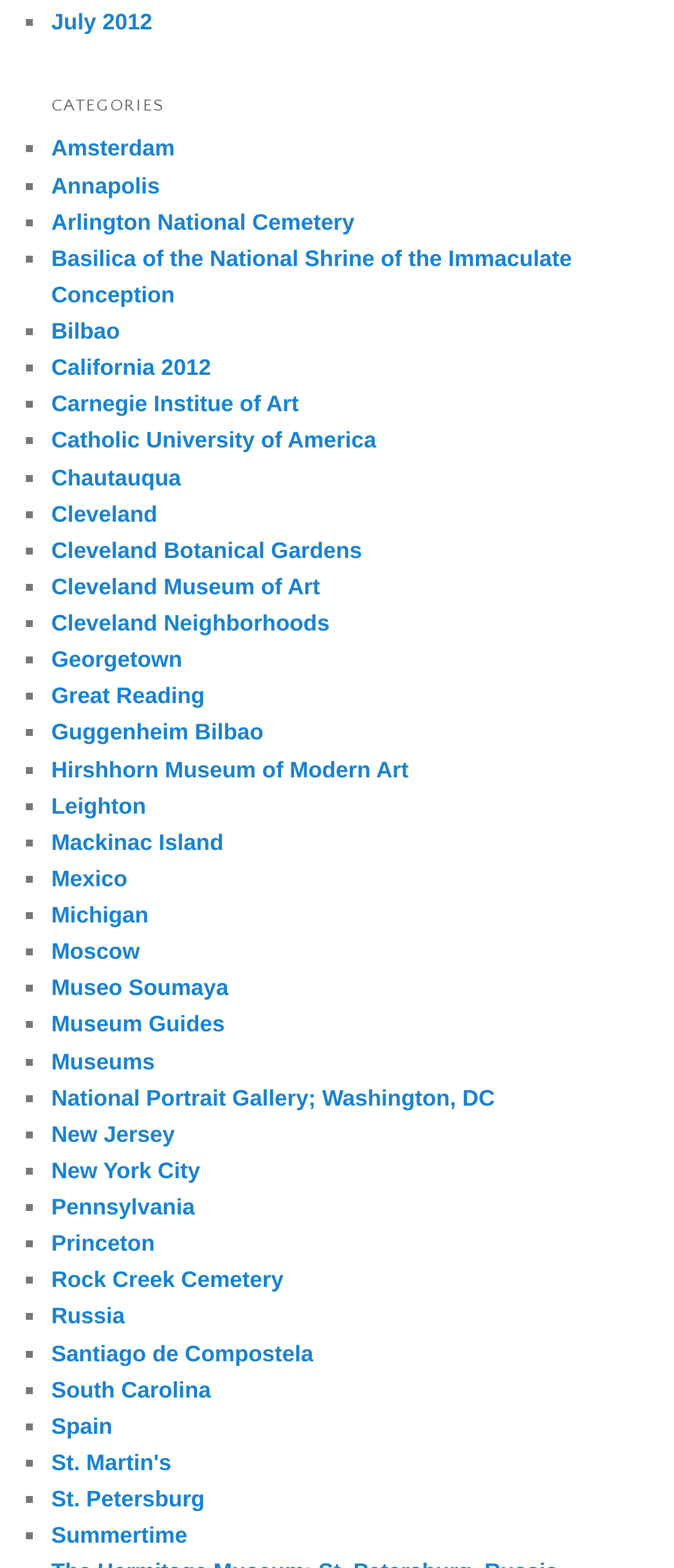Please locate the bounding box coordinates for the element that should be clicked to achieve the following instruction: "Learn about 'Cleveland Museum of Art'". Ensure the coordinates are given as four float numbers between 0 and 1, i.e., [left, top, right, bottom].

[0.076, 0.366, 0.475, 0.382]